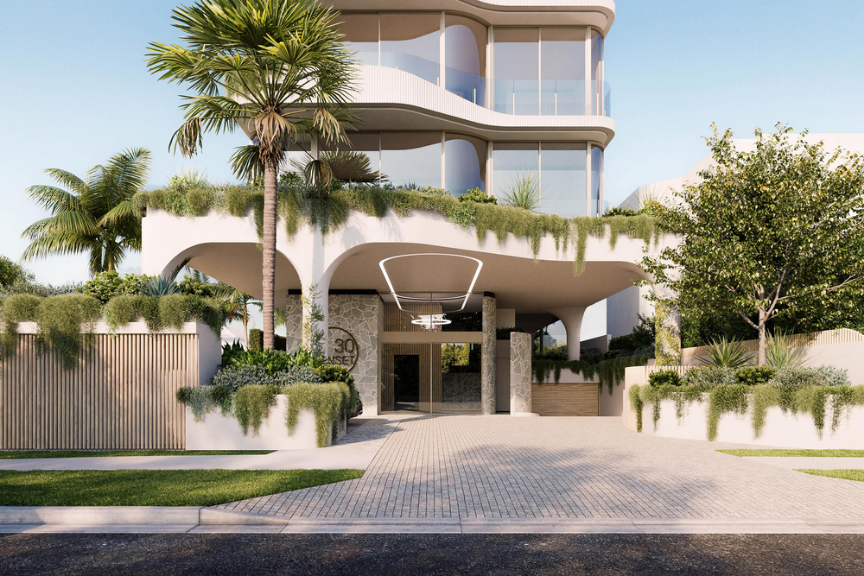What material is the pathway made of?
Can you provide a detailed and comprehensive answer to the question?

The caption states that 'the pathway is paved with bricks, leading from the entrance to the street', which clearly indicates that the material used to make the pathway is bricks.